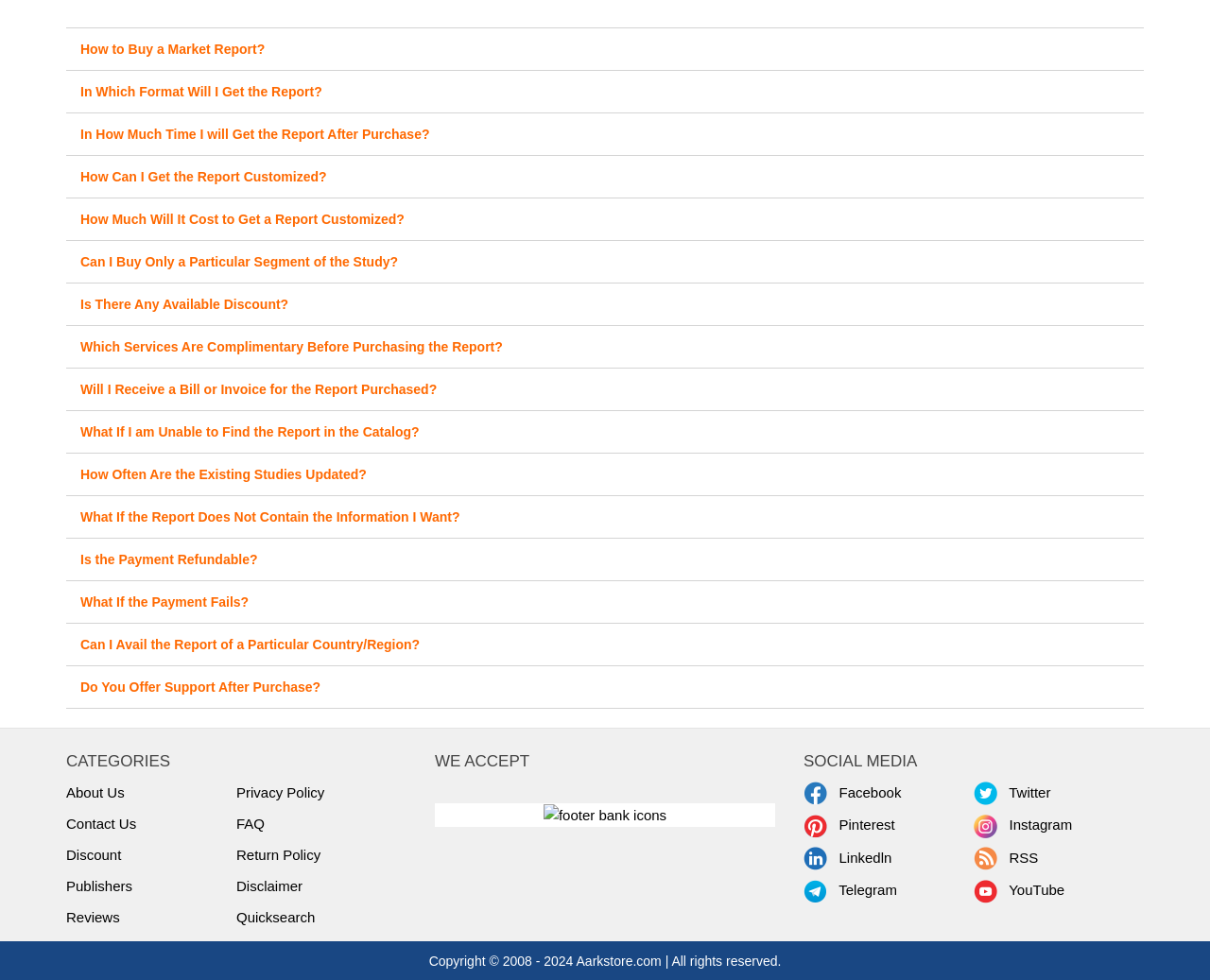What types of payment are accepted on this website?
Look at the image and respond with a single word or a short phrase.

Multiple